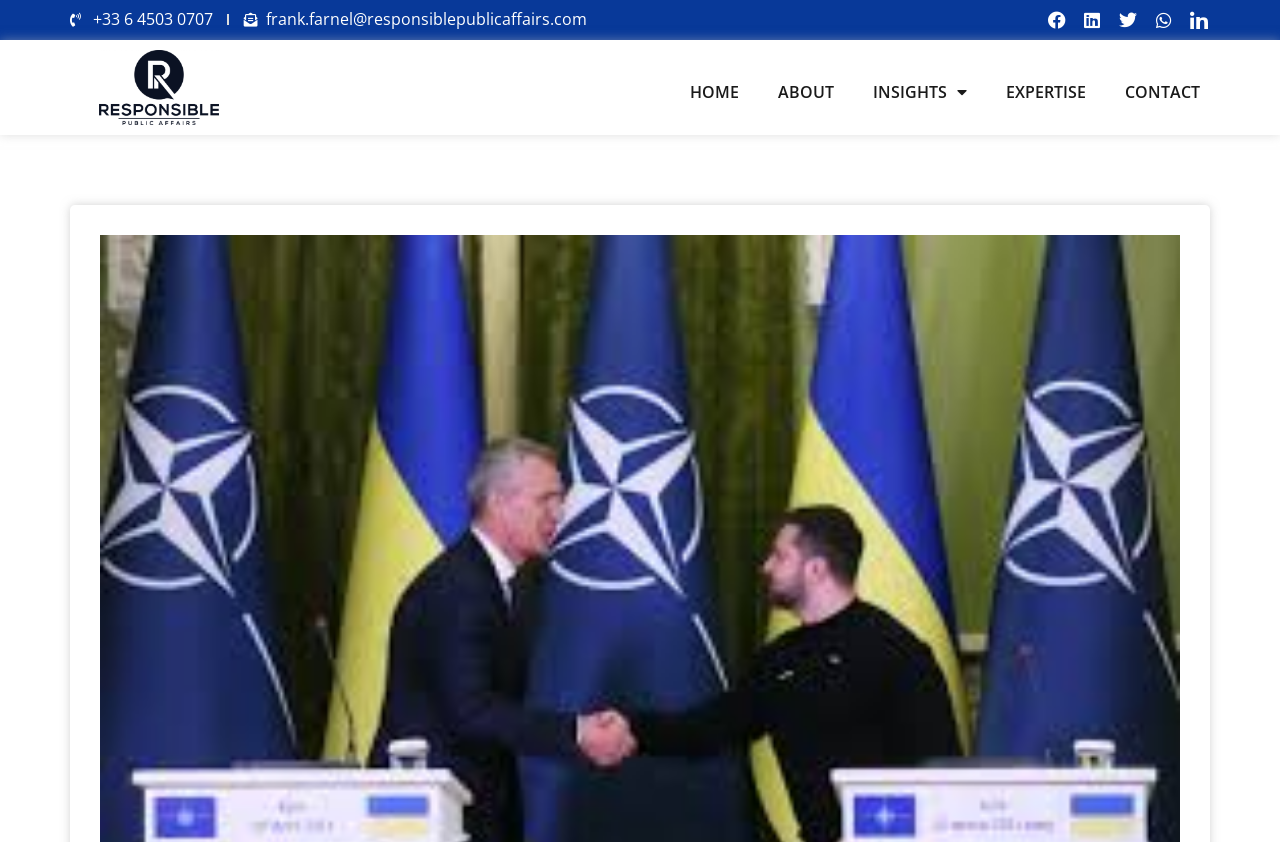Identify the bounding box for the described UI element: "Best Time to Visit Kruger".

None